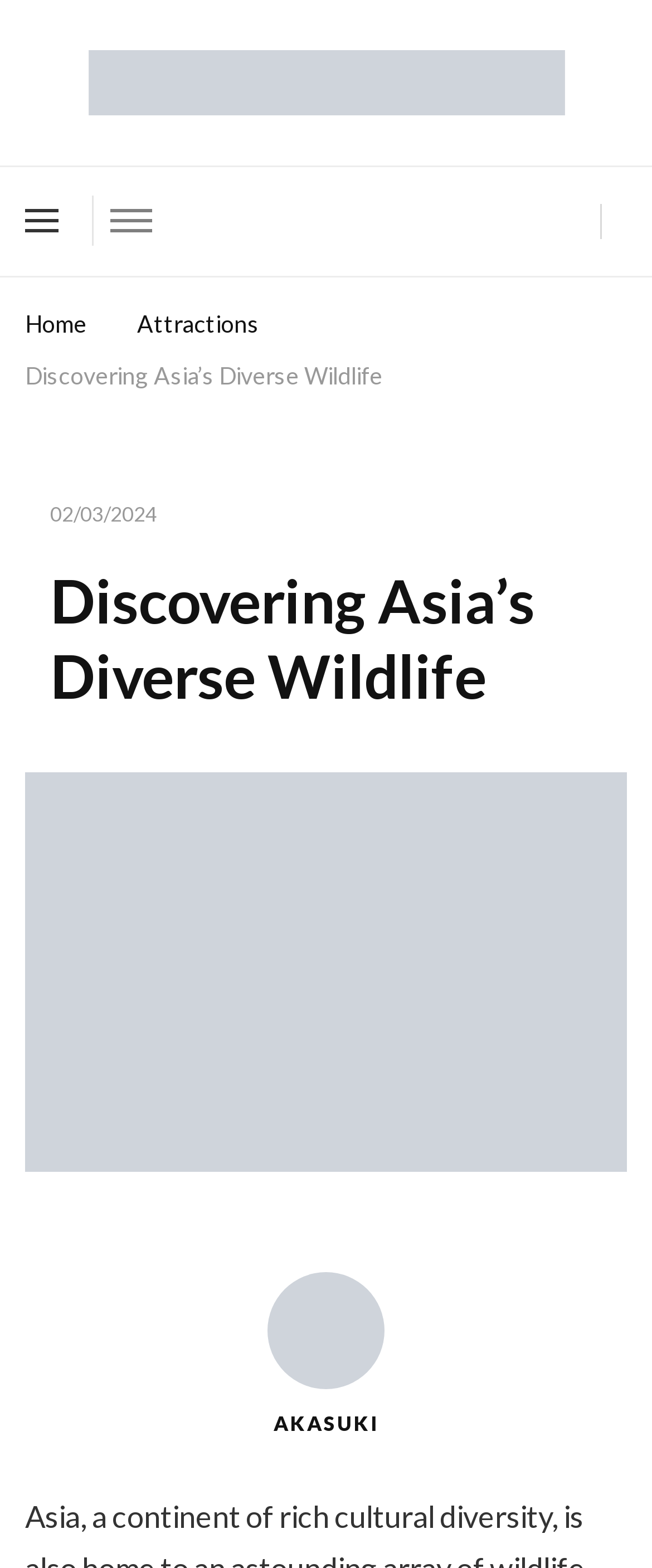Create an elaborate caption that covers all aspects of the webpage.

The webpage is about discovering Asia's diverse wildlife, with a focus on the Bricklane Festival. At the top, there is a prominent link to the Bricklane Festival, accompanied by an image with the same name. Below this, there are three buttons, likely navigation or menu buttons, positioned horizontally across the page.

To the left, there are four links: "Home", "Attractions", and "Discovering Asia’s Diverse Wildlife", which is also the title of the main content section. This section has a header with a date "02/03/2024" and a heading that matches the title. Below the header, there is a large figure that takes up most of the page, likely an image related to the topic.

At the bottom of the page, there is a link to an avatar photo, accompanied by an image of the avatar. The avatar photo is positioned to the right of the link. Overall, the page has a simple layout with a clear focus on the main content section, which is about discovering Asia's diverse wildlife.